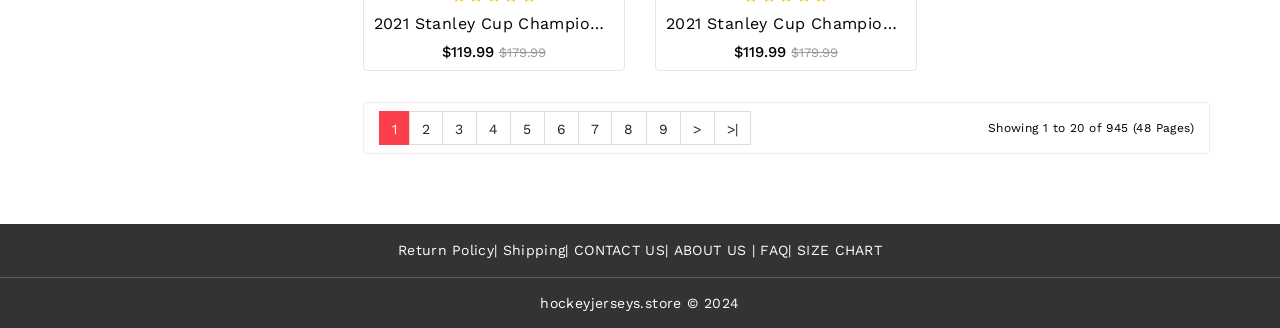Determine the bounding box coordinates for the clickable element required to fulfill the instruction: "Contact us". Provide the coordinates as four float numbers between 0 and 1, i.e., [left, top, right, bottom].

[0.448, 0.739, 0.519, 0.787]